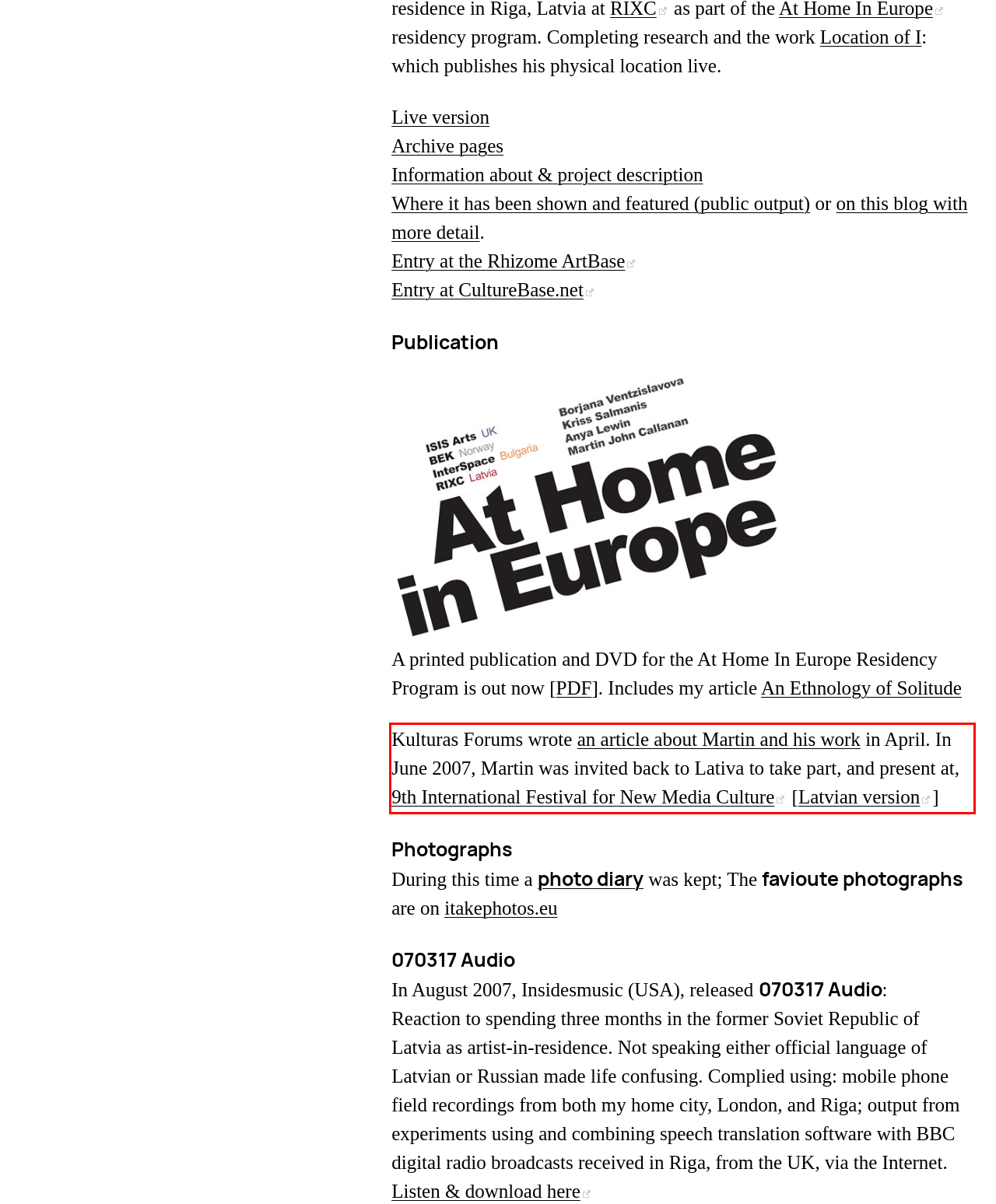You have a screenshot of a webpage with a red bounding box. Identify and extract the text content located inside the red bounding box.

Kulturas Forums wrote an article about Martin and his work in April. In June 2007, Martin was invited back to Lativa to take part, and present at, 9th International Festival for New Media Culture [Latvian version]